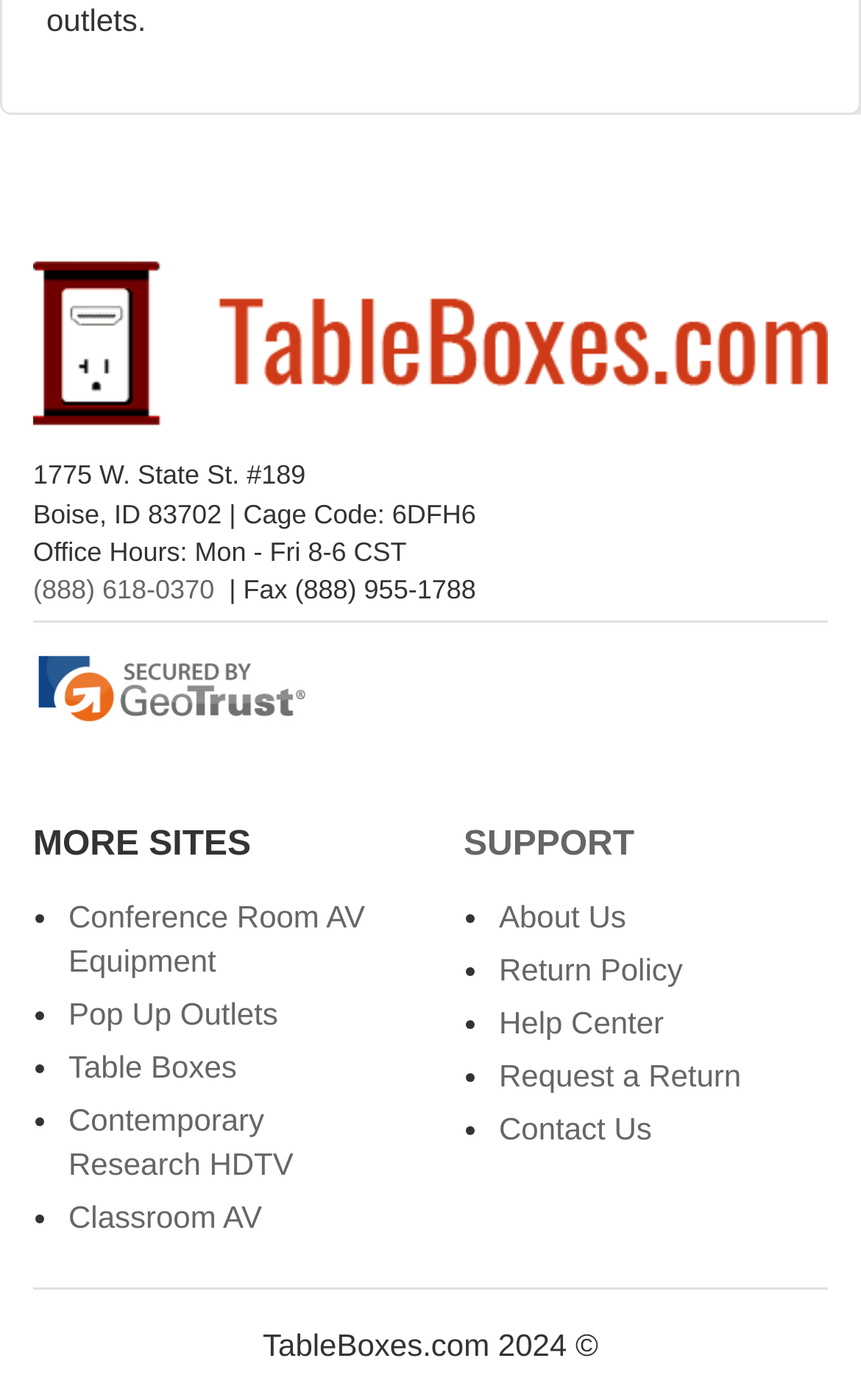Show the bounding box coordinates for the HTML element as described: "About Us".

[0.579, 0.642, 0.727, 0.667]